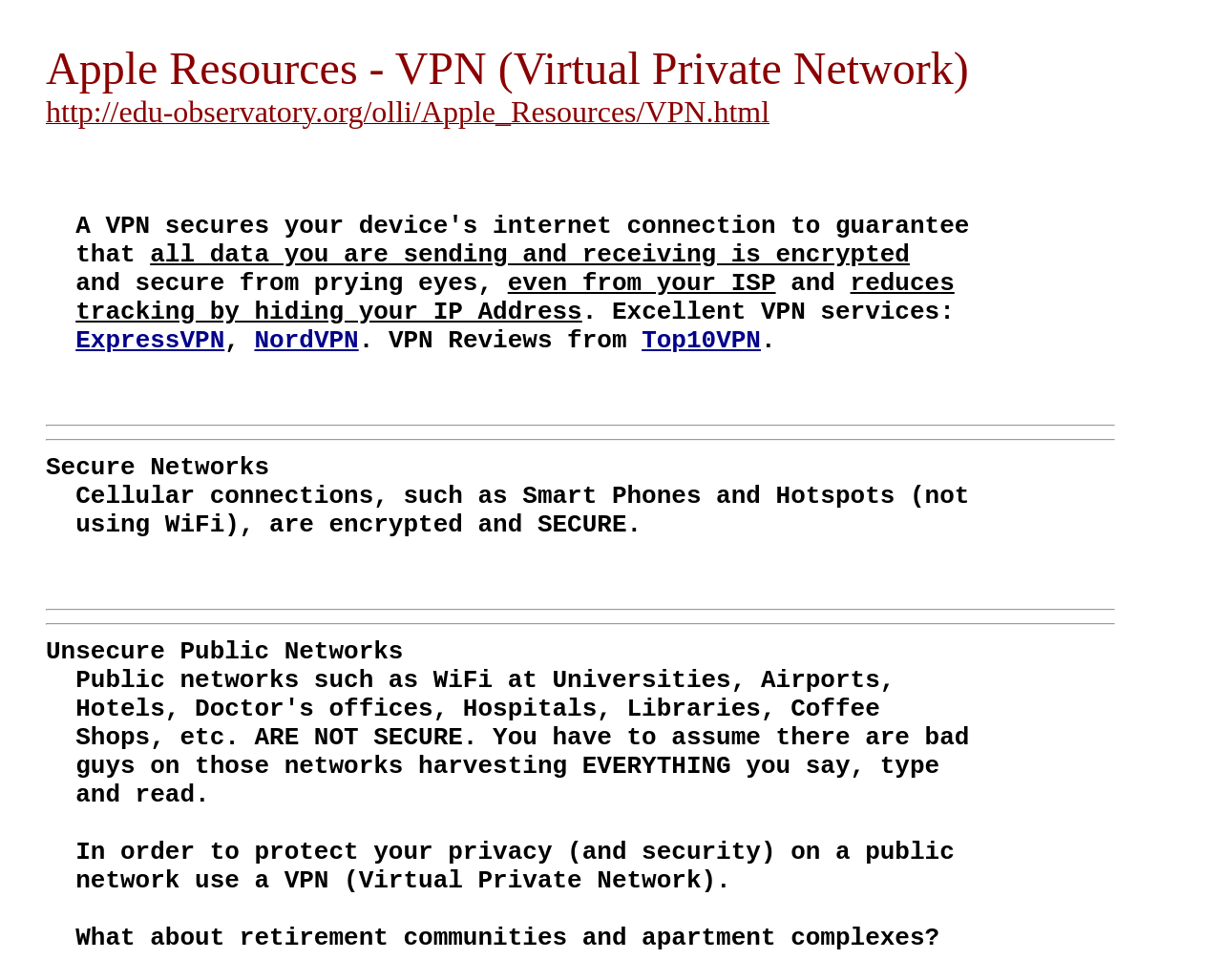What is the format of the webpage content?
Observe the image and answer the question with a one-word or short phrase response.

Blocks of text